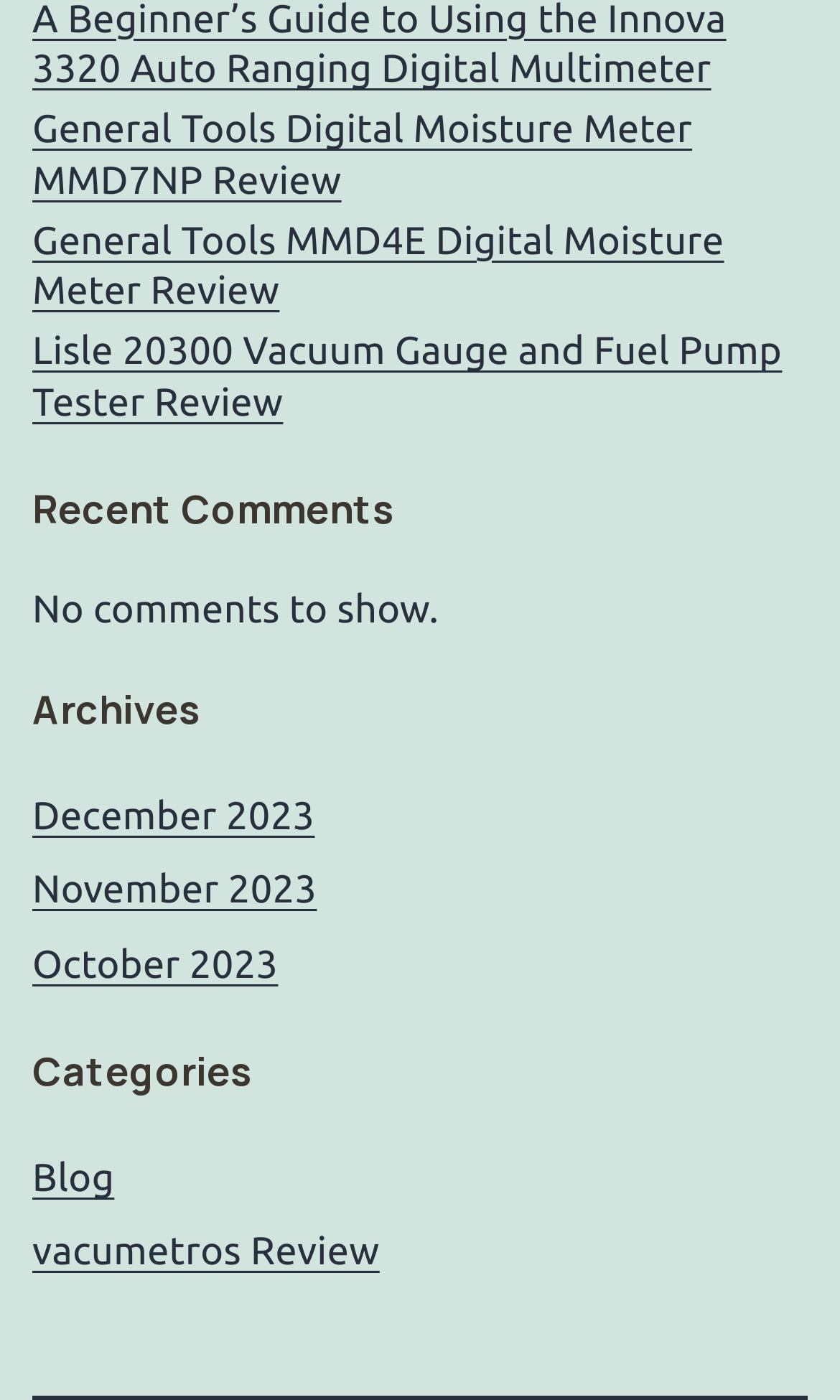Provide the bounding box coordinates for the area that should be clicked to complete the instruction: "Read General Tools Digital Moisture Meter MMD7NP Review".

[0.038, 0.076, 0.962, 0.148]